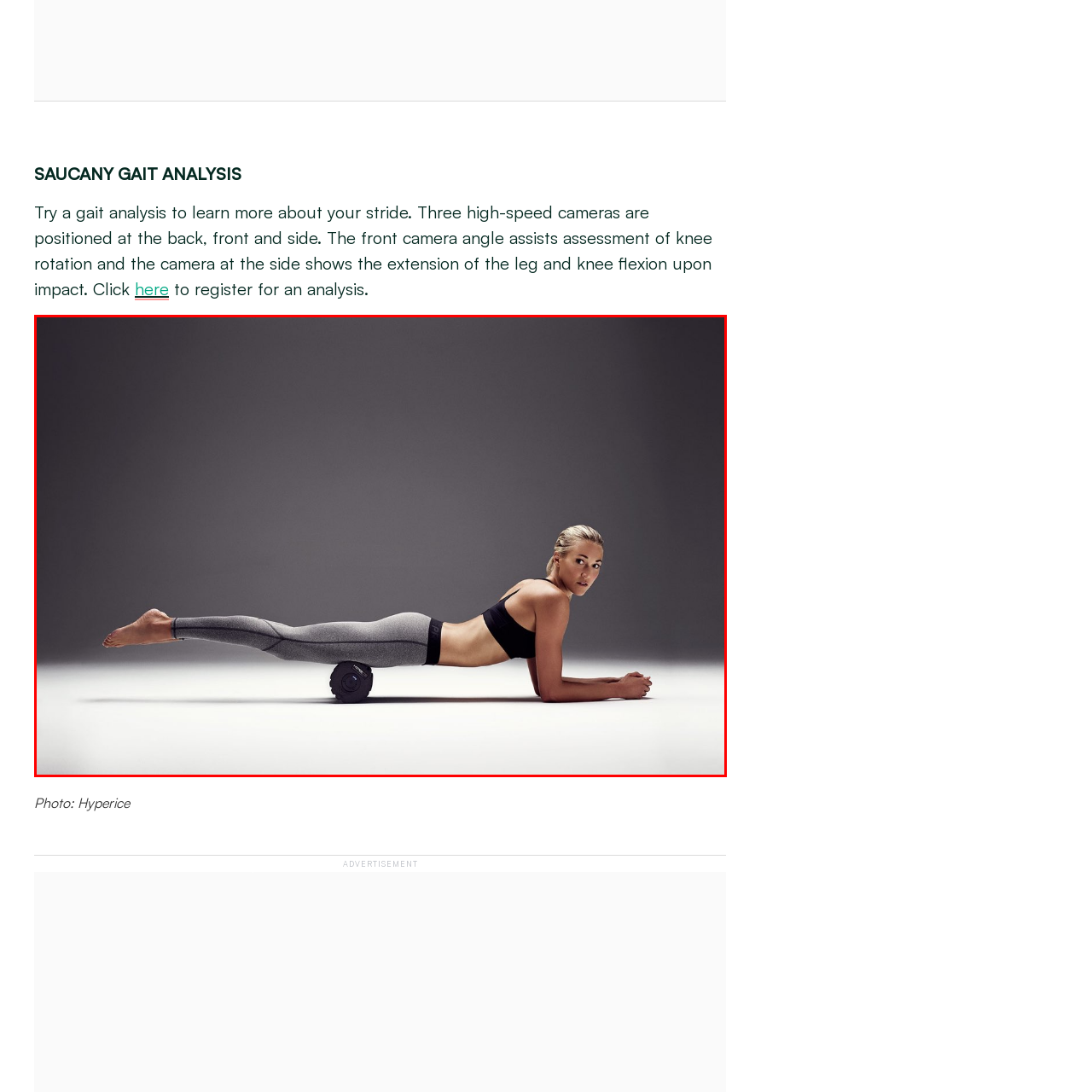Thoroughly describe the scene captured inside the red-bordered section of the image.

The image features a young woman engaged in a fitness routine, positioned horizontally on a foam roller. She is wearing a black sports bra and fitted grey leggings, emphasizing her athletic physique. The foam roller, placed beneath her midsection, is a common tool used for muscle recovery and flexibility. The backdrop is a gradient of grey, providing a minimalist aesthetic that highlights the subject's focus and form. This visual representation complements the accompanying text about a gait analysis, suggesting a holistic approach to understanding and improving physical movement and performance. The image is attributed to Hyperice, a brand known for its innovative recovery solutions.